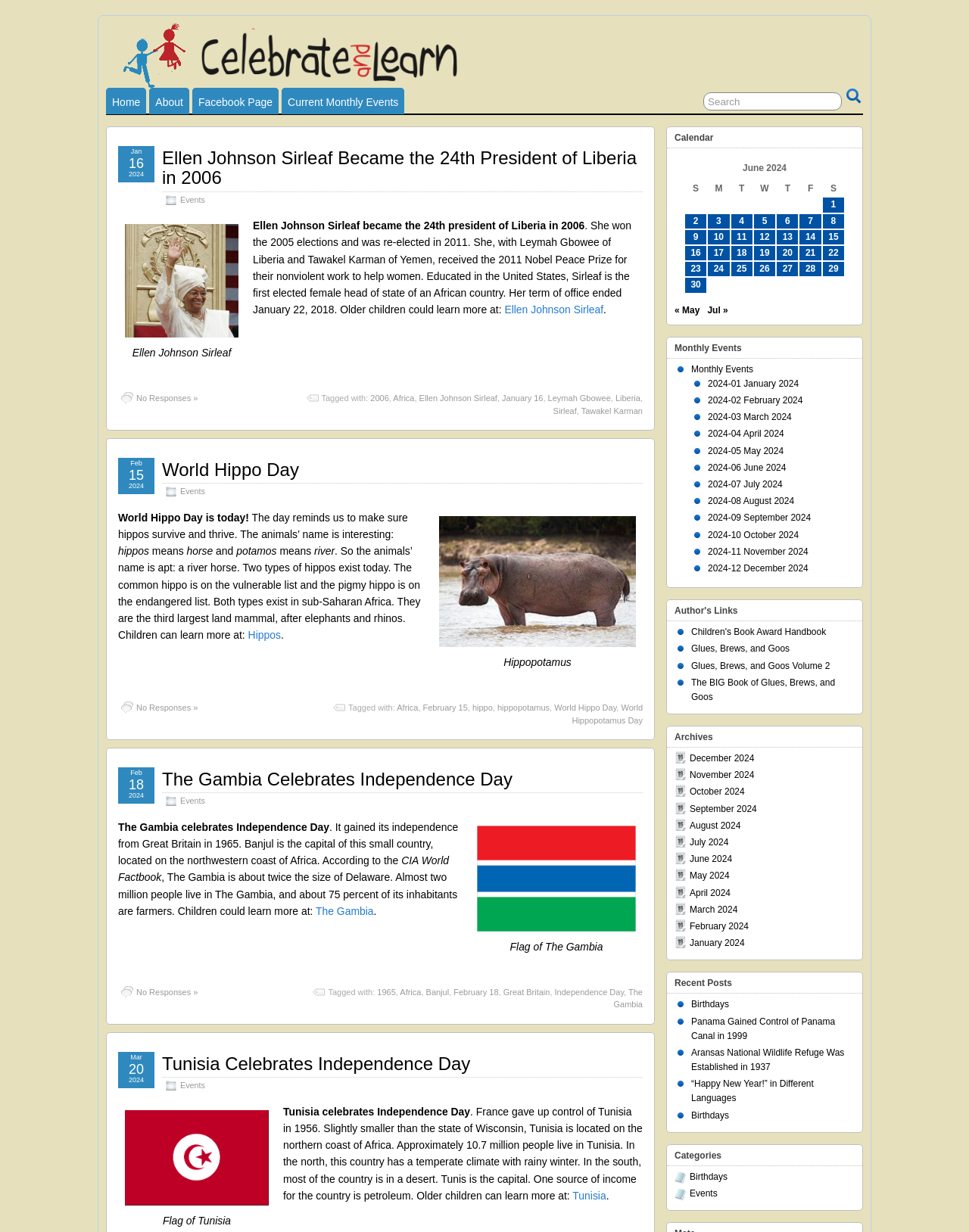Produce an elaborate caption capturing the essence of the webpage.

The webpage is dedicated to celebrating and learning about Africa, with a focus on educational and fun activities for children. At the top, there is a link to "Celebrate and Learn" and a brief introduction to the site's purpose. Below this, there is a search bar with a textbox and a button.

The main content of the page is divided into three sections, each featuring a different article. The first article is about Ellen Johnson Sirleaf, the 24th president of Liberia, who won the Nobel Peace Prize in 2011. The article includes a heading, a brief description, and an image of Sirleaf. There are also links to related topics, such as "Events" and "Africa".

The second article is about World Hippo Day, celebrated on February 15. The article includes a heading, a brief description, and an image related to hippos. The text explains the meaning of the word "hippopotamus" and provides information about the two types of hippos, their habitats, and their conservation status.

The third article is about The Gambia's Independence Day, celebrated on February 18. The article includes a heading, a brief description, and links to related topics, such as "Events".

Throughout the page, there are also links to other articles and topics, such as "Home", "About", "Facebook Page", and "Current Monthly Events". At the bottom of the page, there are footers with tags and links to related topics for each article.